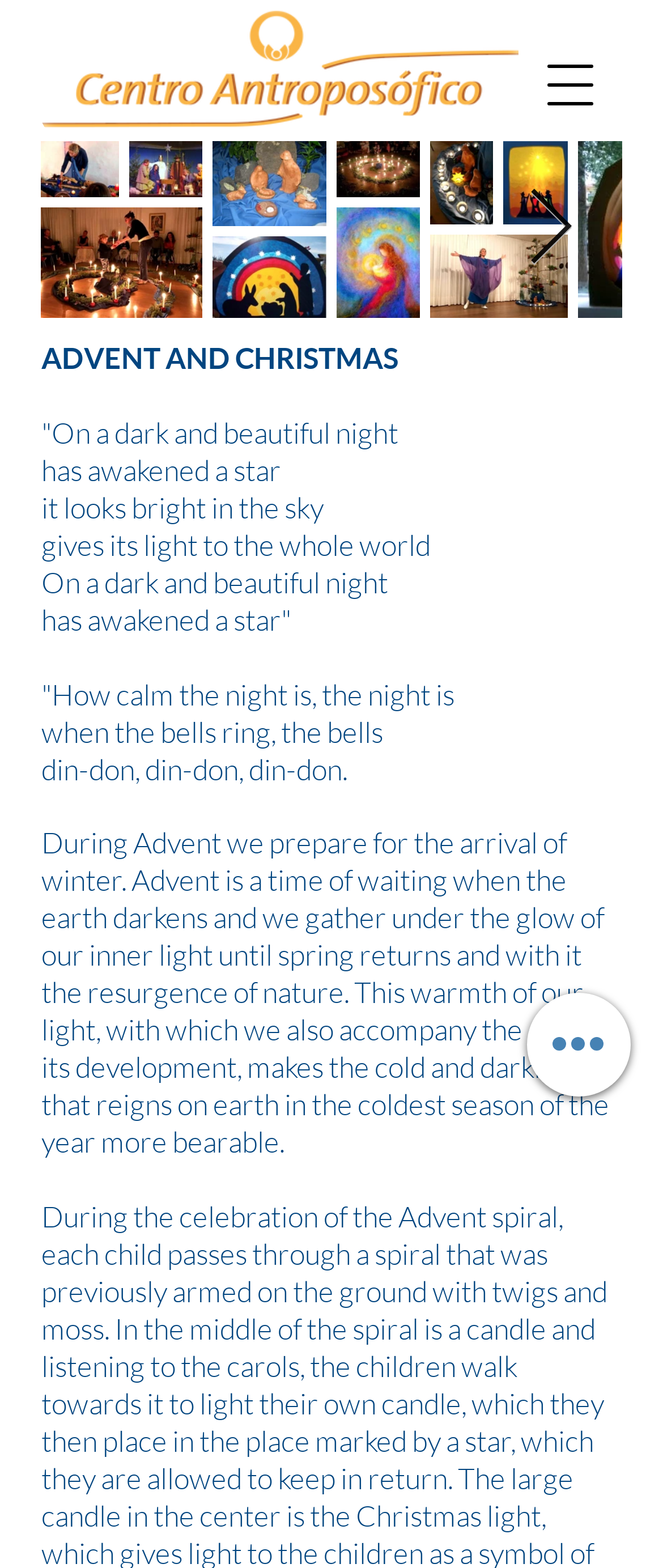Provide a single word or phrase answer to the question: 
How many paragraphs of text are there on the webpage?

3